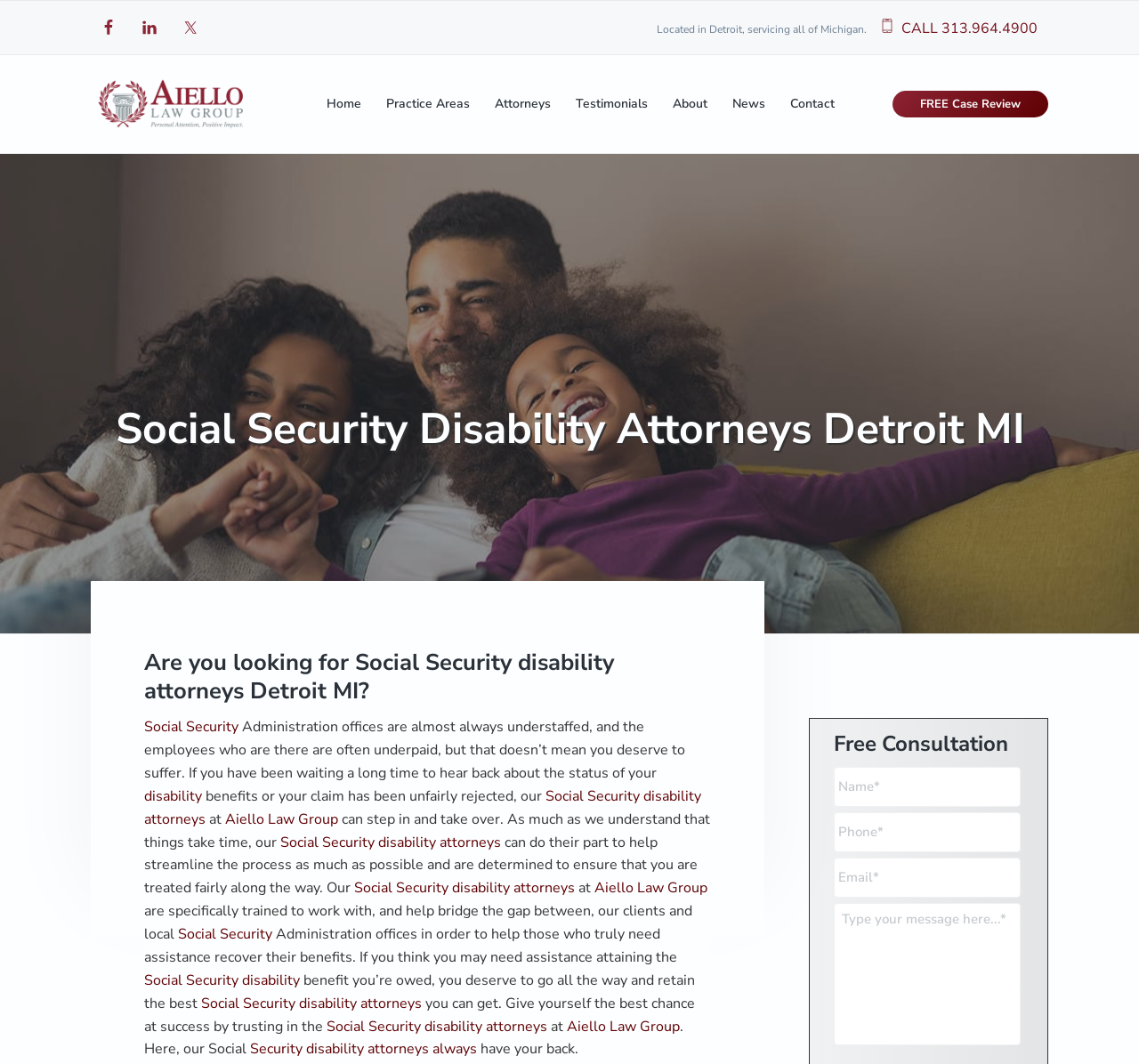Specify the bounding box coordinates of the area to click in order to follow the given instruction: "Click the Facebook link."

[0.082, 0.011, 0.11, 0.041]